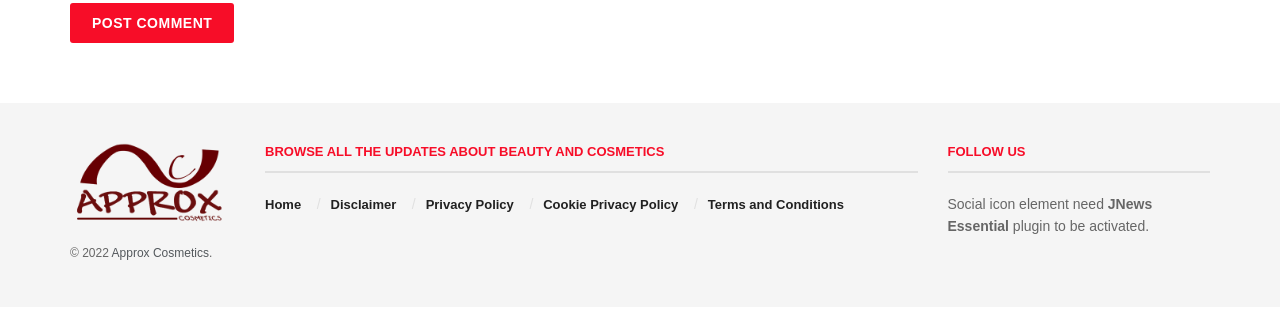Using the provided description parent_node: © 2022 Approx Cosmetics., find the bounding box coordinates for the UI element. Provide the coordinates in (top-left x, top-left y, bottom-right x, bottom-right y) format, ensuring all values are between 0 and 1.

[0.055, 0.472, 0.184, 0.728]